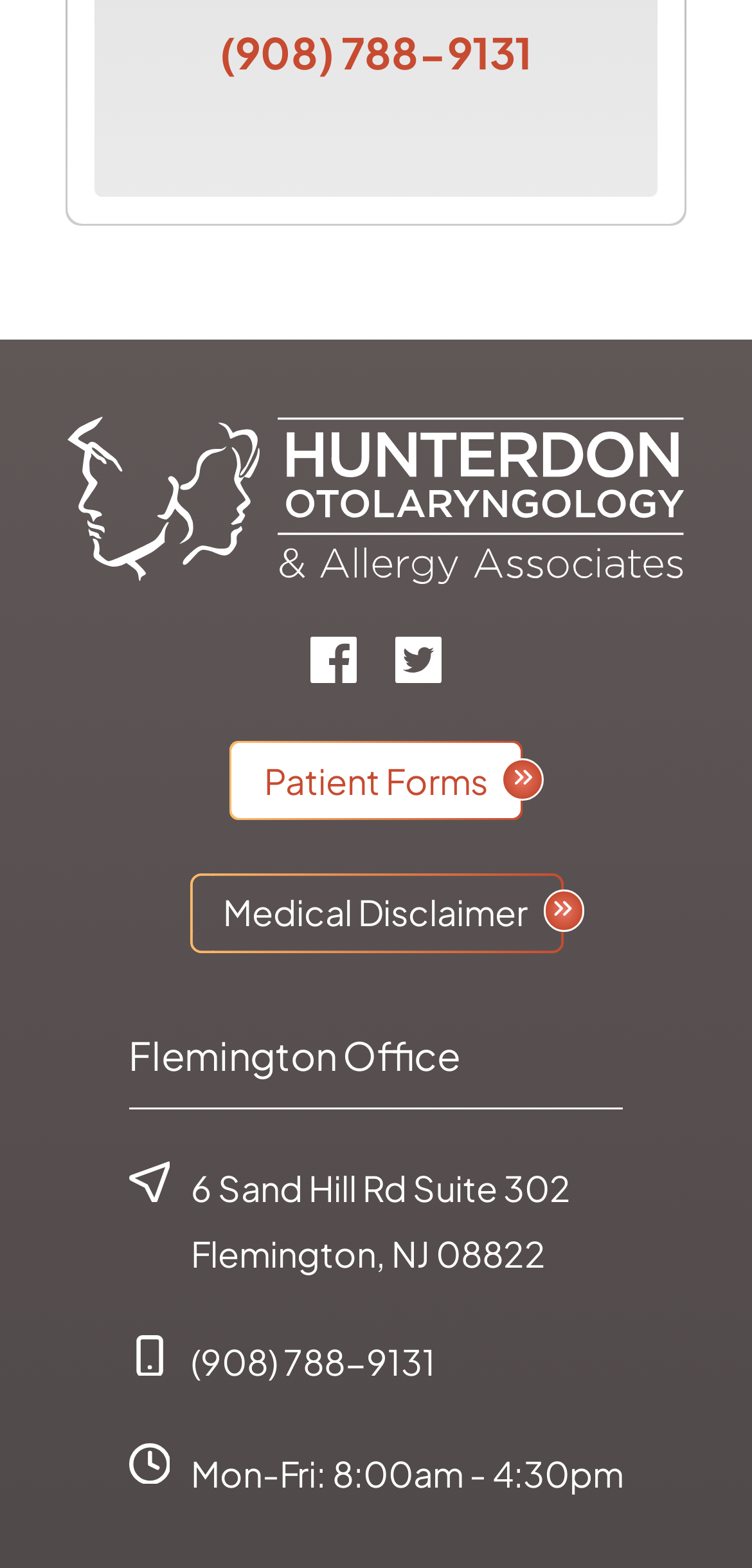What is the phone number of the Flemington Office?
From the image, respond with a single word or phrase.

(908) 788-9131